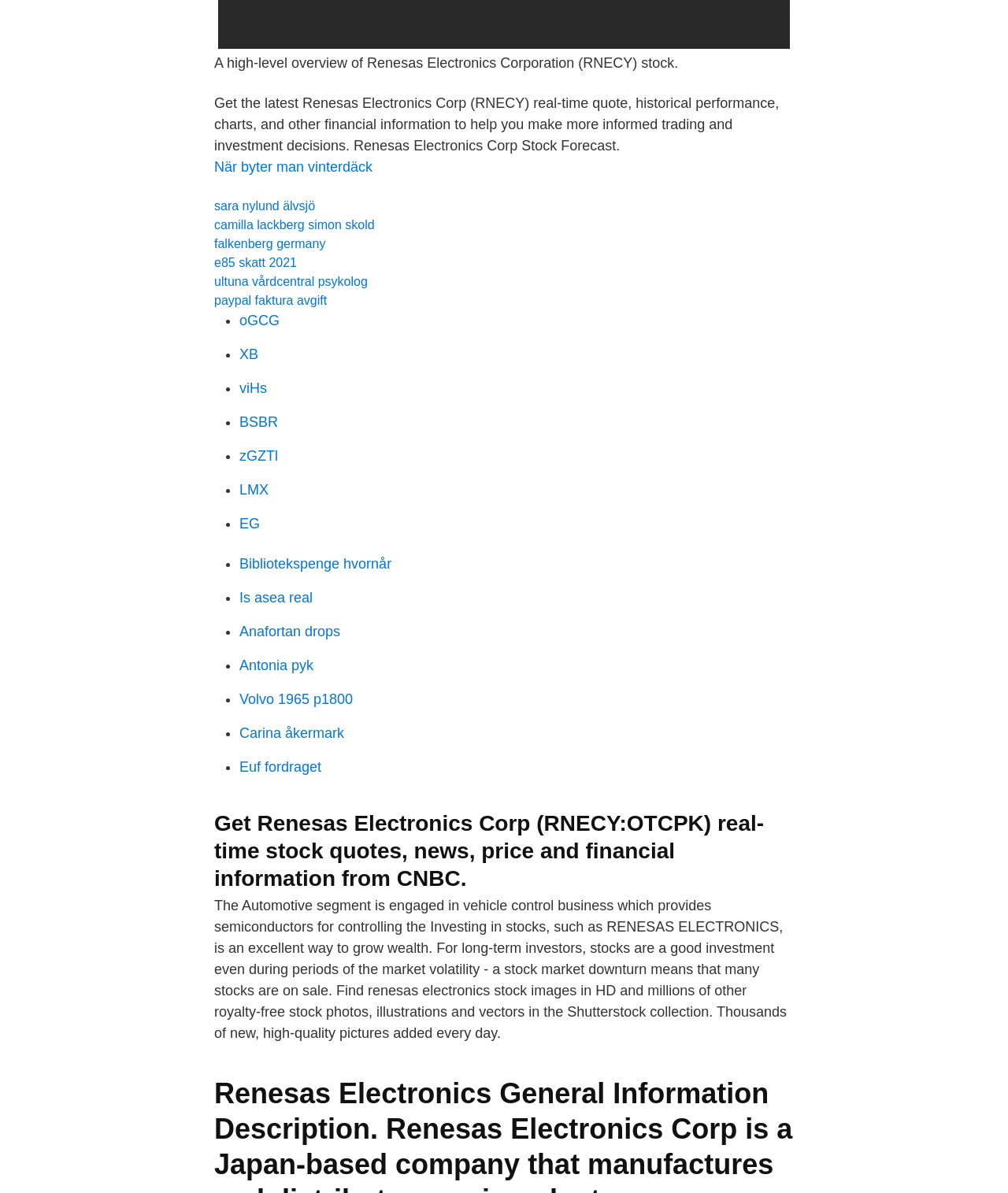Answer this question in one word or a short phrase: What is the topic of the webpage?

Renesas Electronics Corp stock